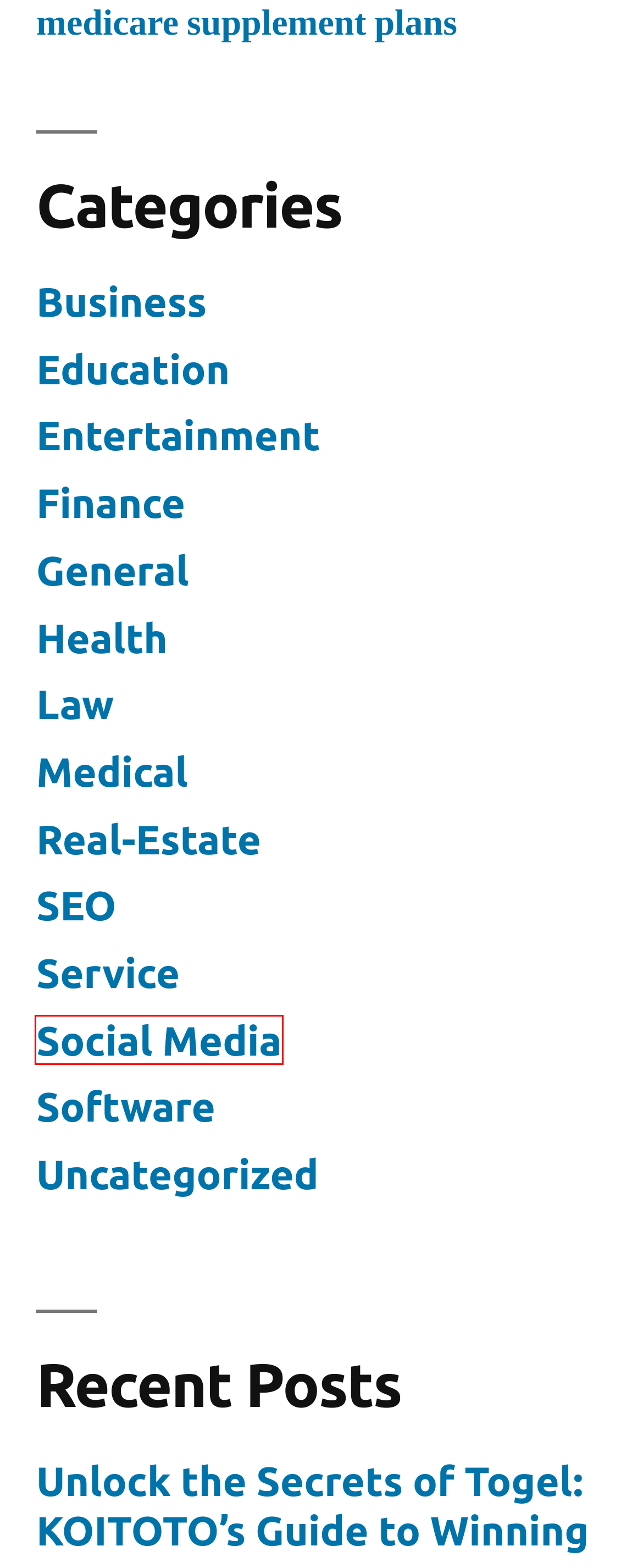You are given a screenshot of a webpage with a red rectangle bounding box. Choose the best webpage description that matches the new webpage after clicking the element in the bounding box. Here are the candidates:
A. Law – The God of Small Things
B. Real-Estate – The God of Small Things
C. Health – The God of Small Things
D. SEO – The God of Small Things
E. General – The God of Small Things
F. Software – The God of Small Things
G. Medical – The God of Small Things
H. Social Media – The God of Small Things

H